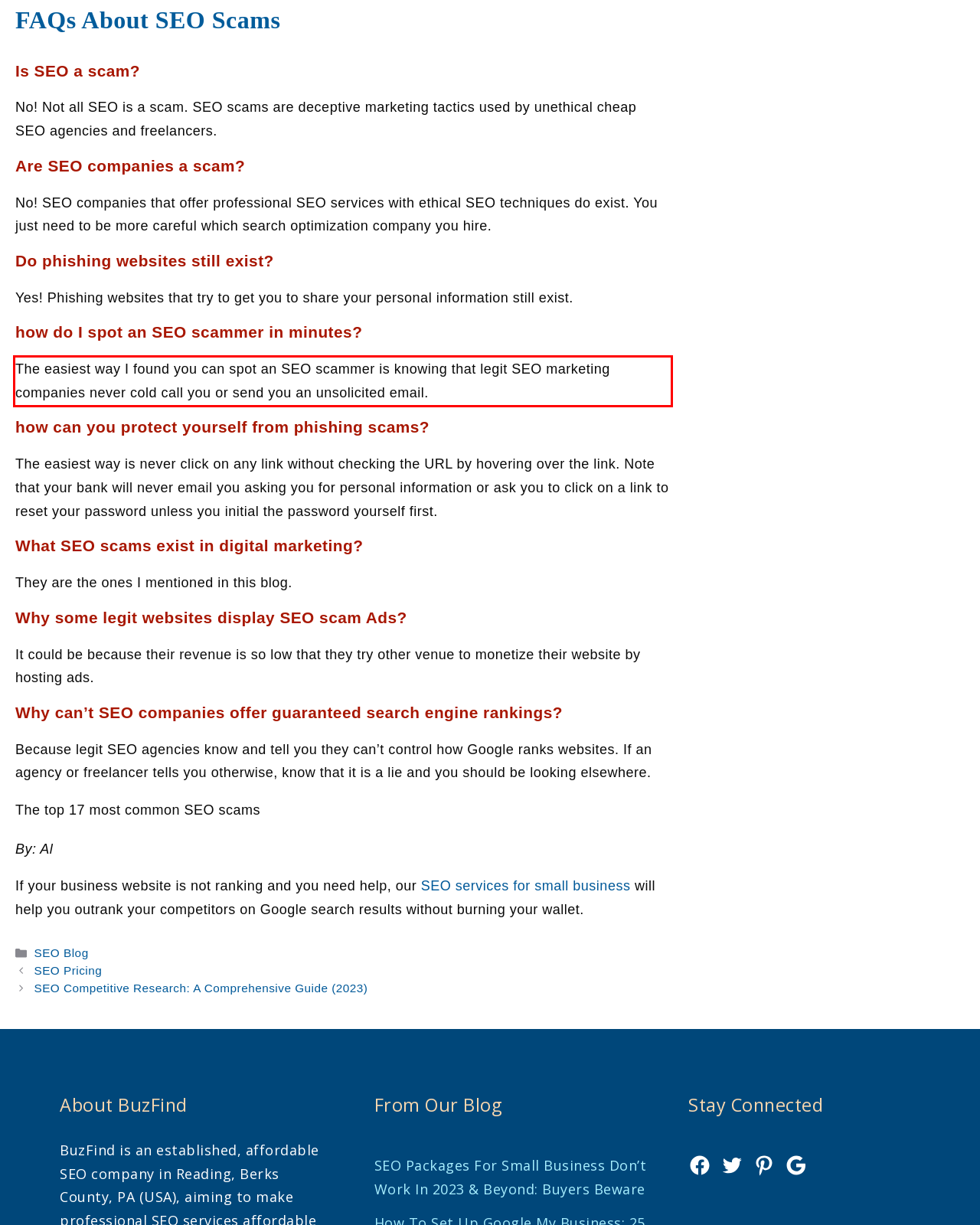Review the webpage screenshot provided, and perform OCR to extract the text from the red bounding box.

The easiest way I found you can spot an SEO scammer is knowing that legit SEO marketing companies never cold call you or send you an unsolicited email.